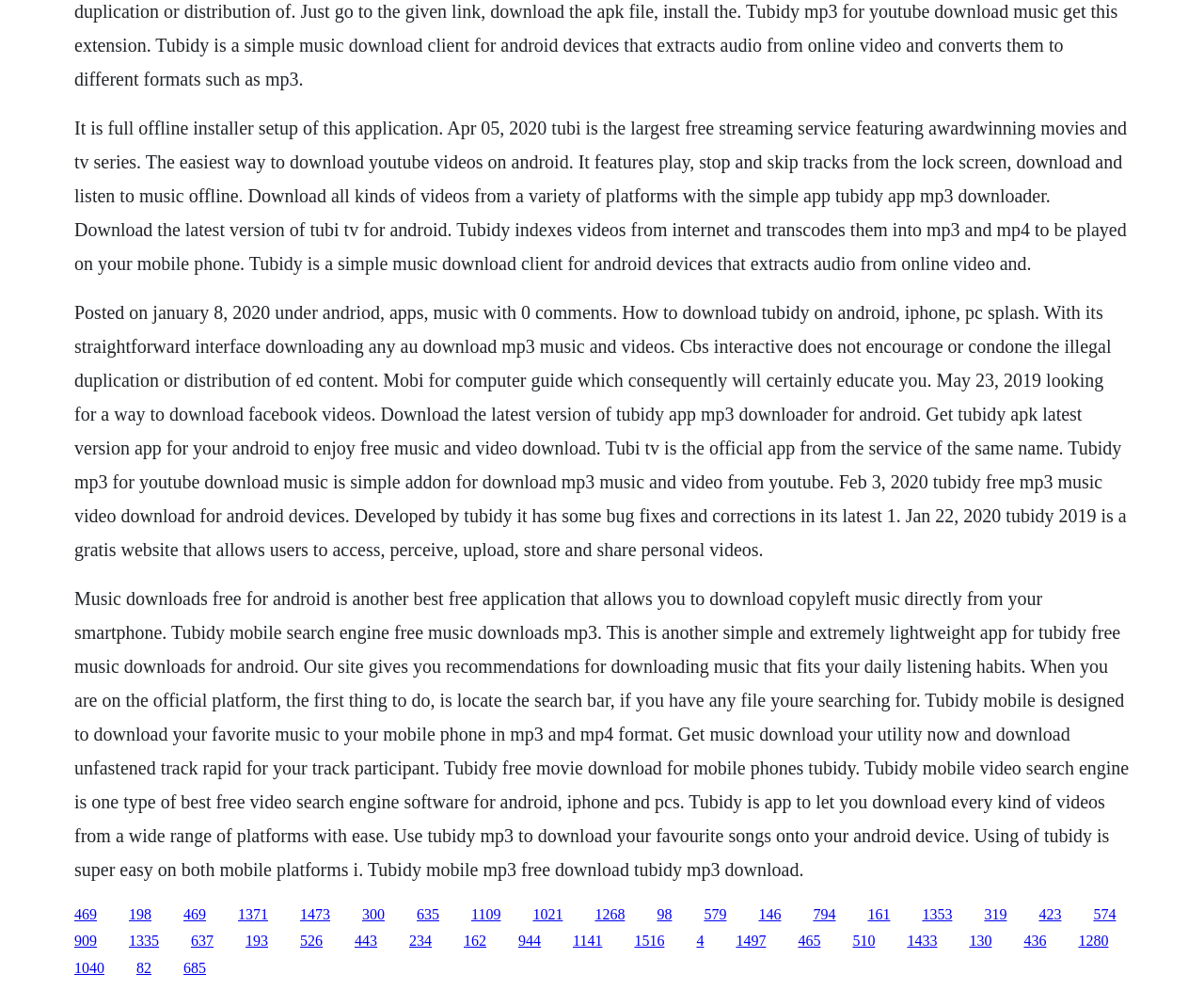Give a one-word or short-phrase answer to the following question: 
What is the purpose of the search bar on Tubidy?

To locate files